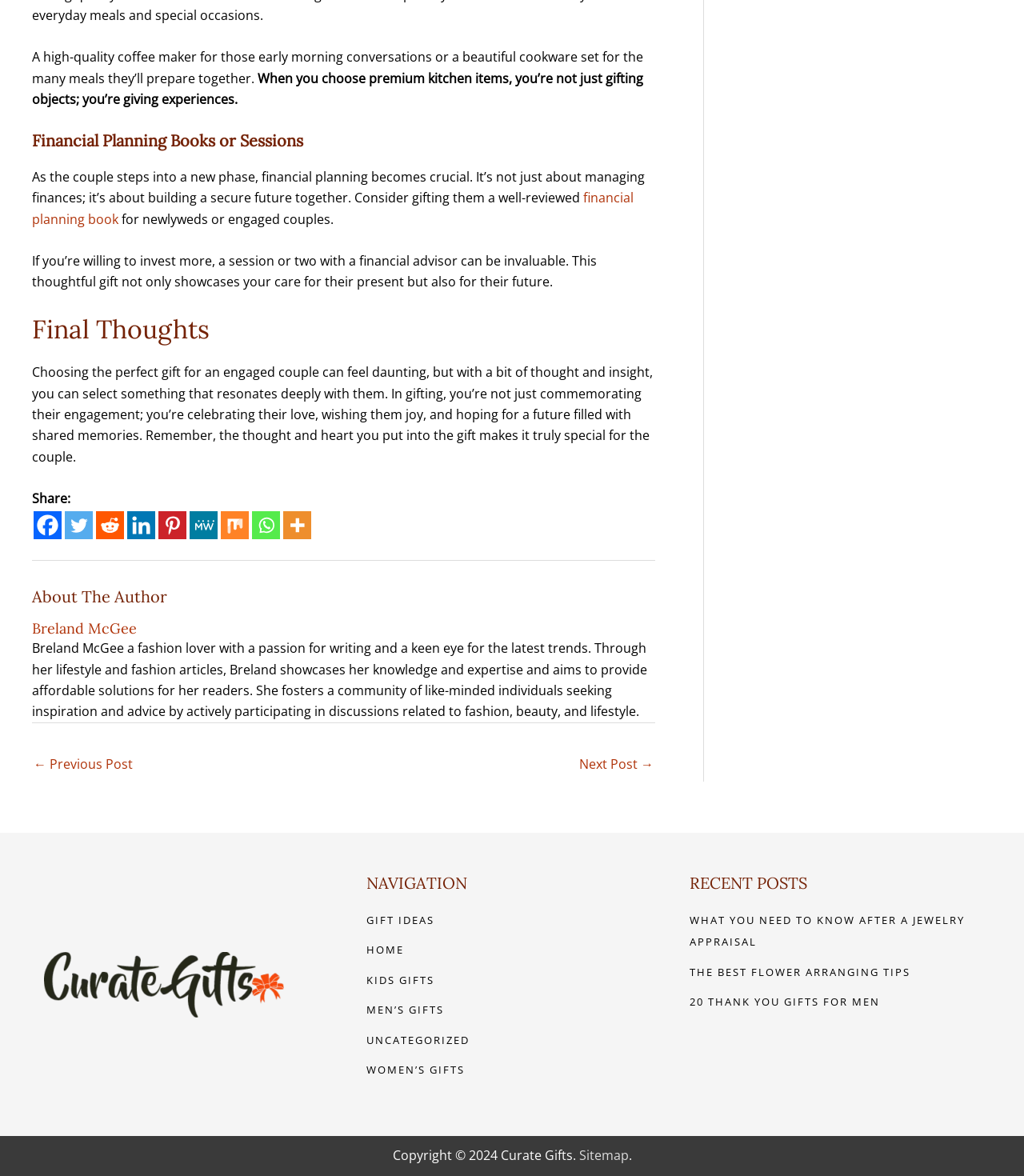From the element description: "aria-label="Whatsapp" title="Whatsapp"", extract the bounding box coordinates of the UI element. The coordinates should be expressed as four float numbers between 0 and 1, in the order [left, top, right, bottom].

[0.246, 0.435, 0.273, 0.459]